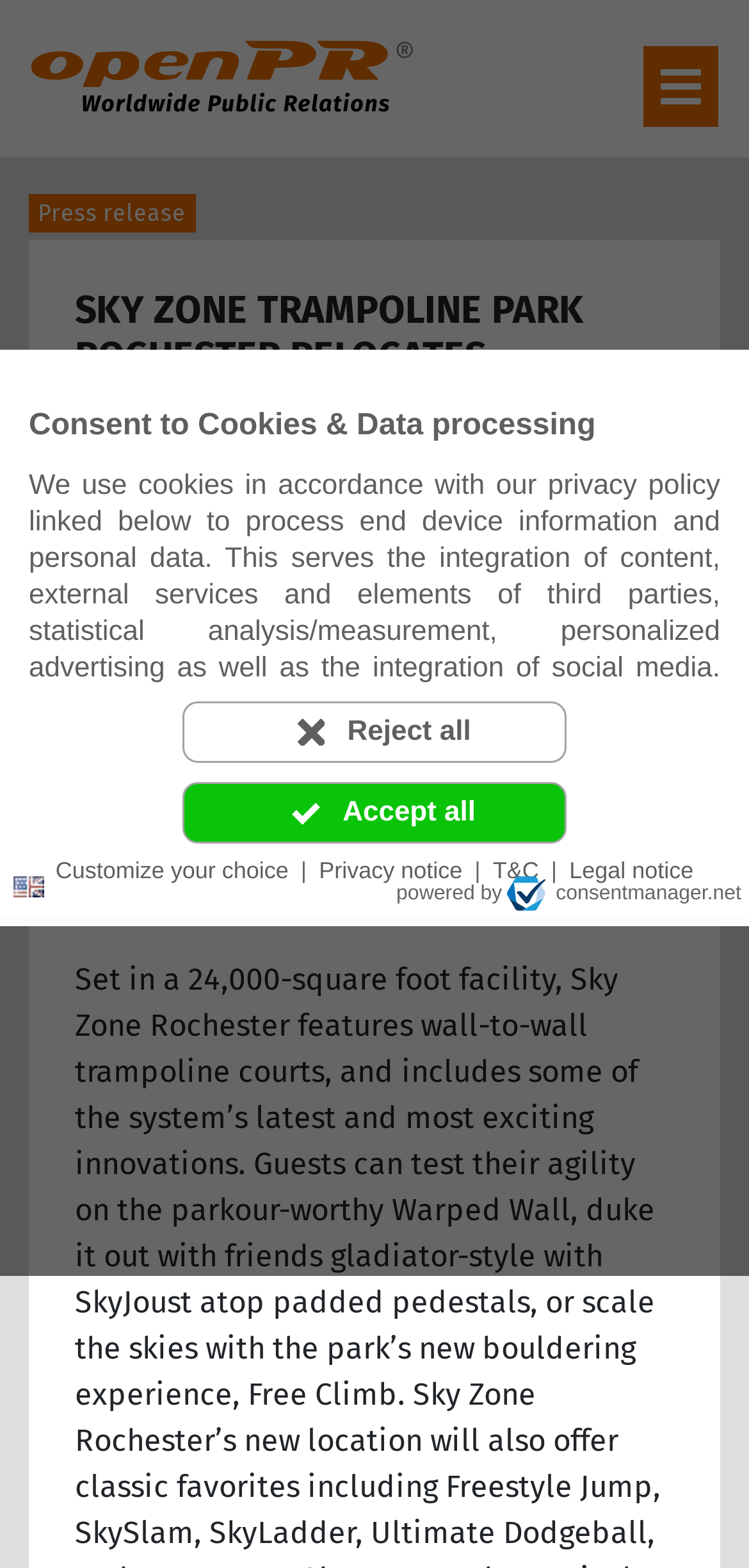Please provide the bounding box coordinates in the format (top-left x, top-left y, bottom-right x, bottom-right y). Remember, all values are floating point numbers between 0 and 1. What is the bounding box coordinate of the region described as: parent_node: News name="keyWord"

None